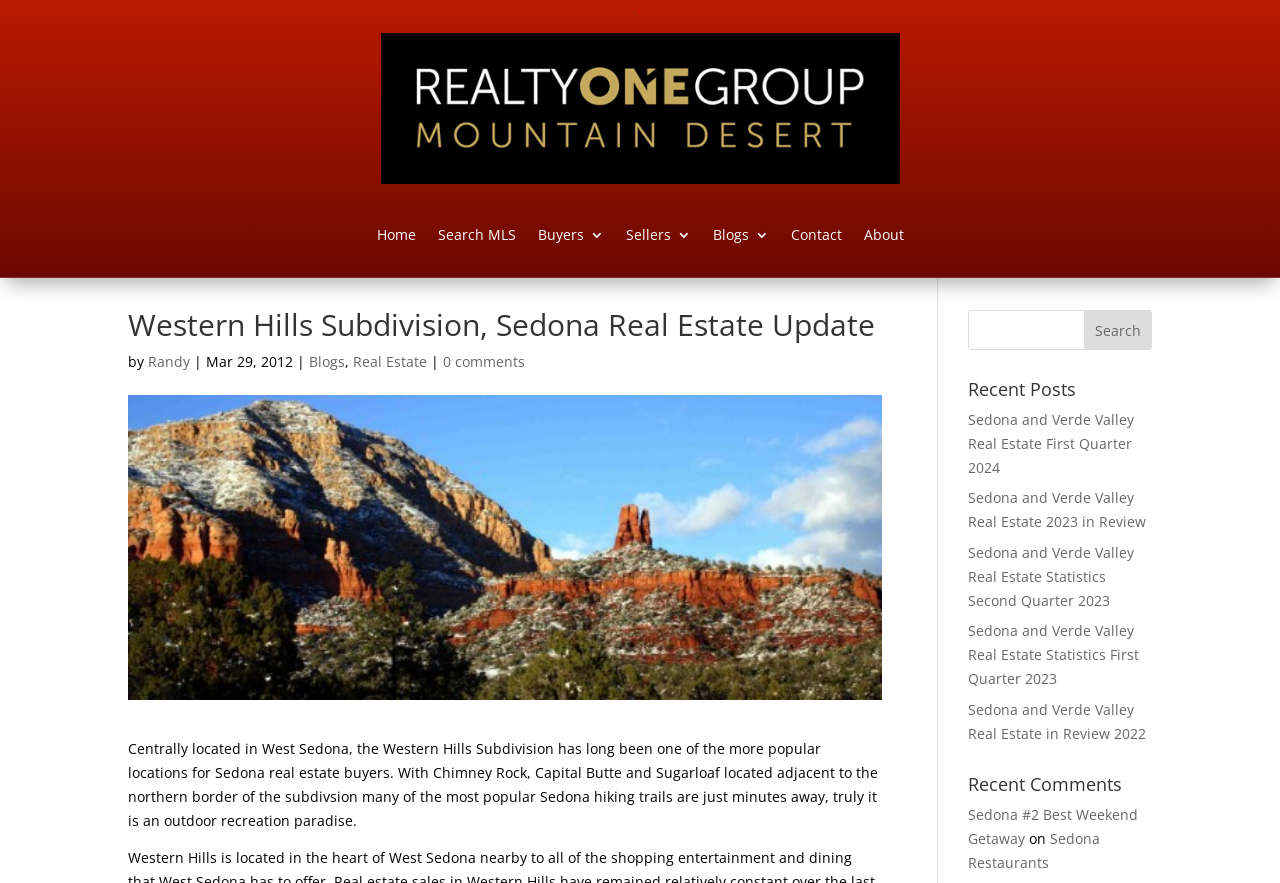What is the name of the subdivision? Look at the image and give a one-word or short phrase answer.

Western Hills